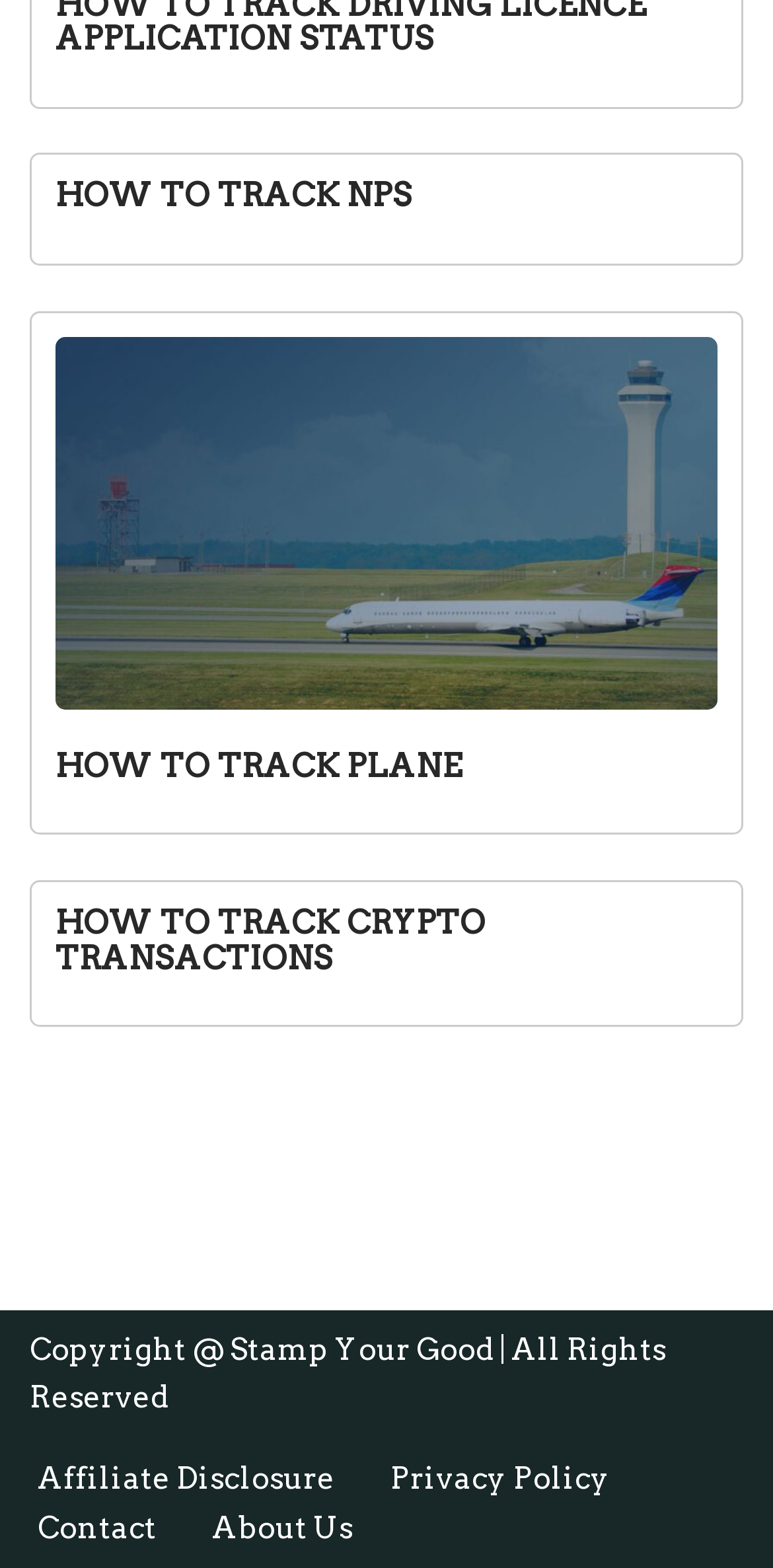What is the topic of the first link?
Based on the content of the image, thoroughly explain and answer the question.

The first link has a heading 'HOW TO TRACK NPS' and an OCR text 'HOW TO TRACK NPS', which indicates that the topic of the first link is NPS.